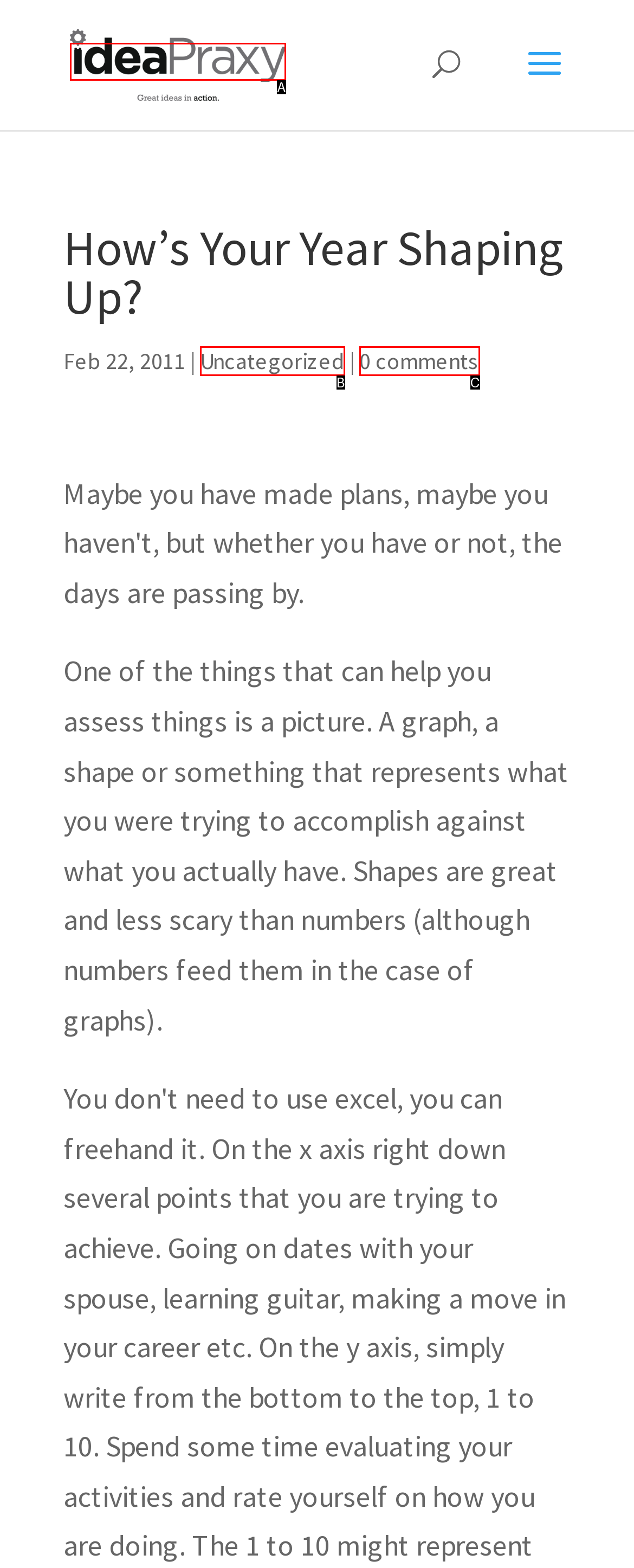Find the HTML element that matches the description provided: Search
Answer using the corresponding option letter.

None